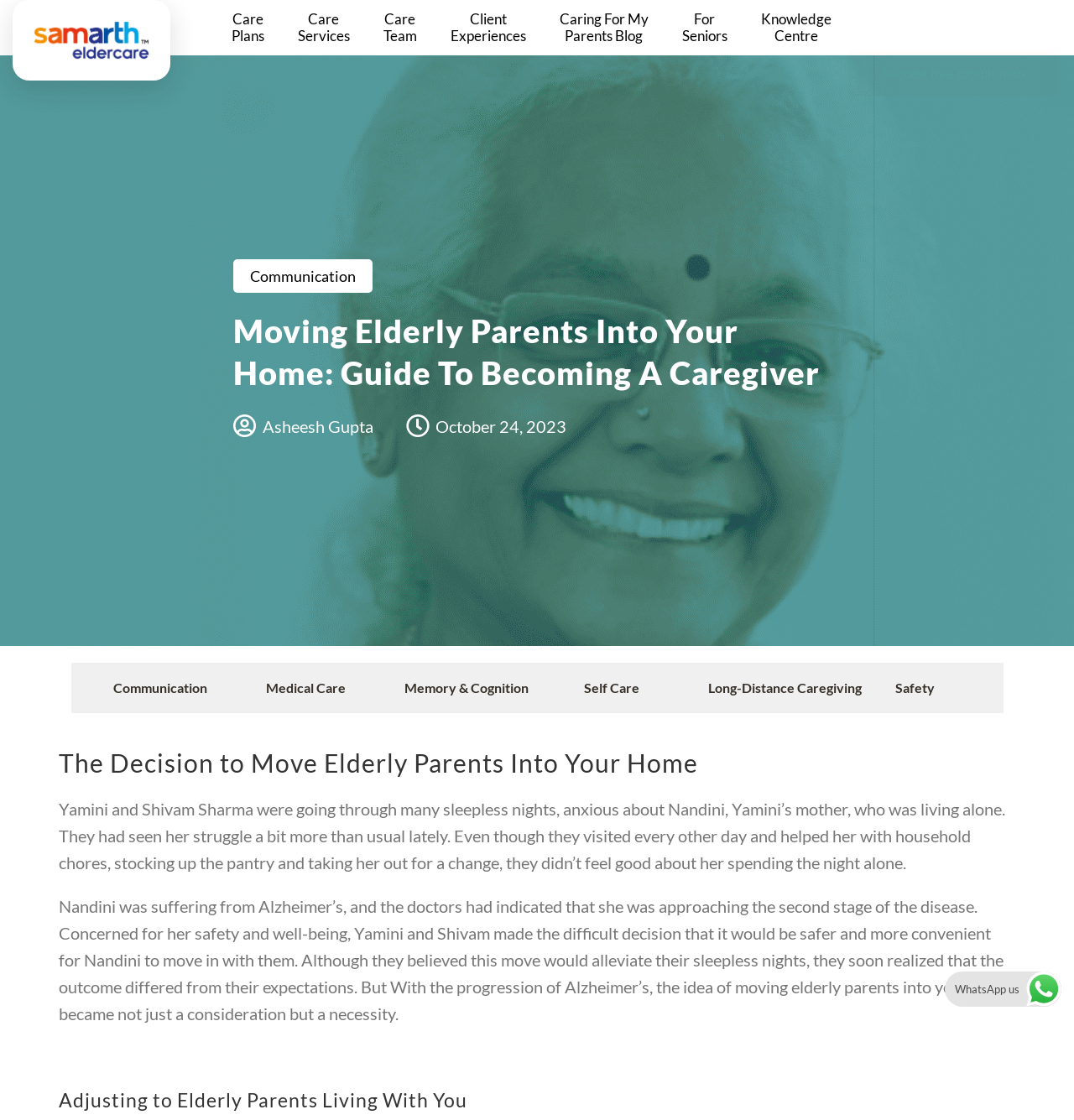Please determine the bounding box coordinates of the element to click in order to execute the following instruction: "Check the 'Contact Us' link". The coordinates should be four float numbers between 0 and 1, specified as [left, top, right, bottom].

None